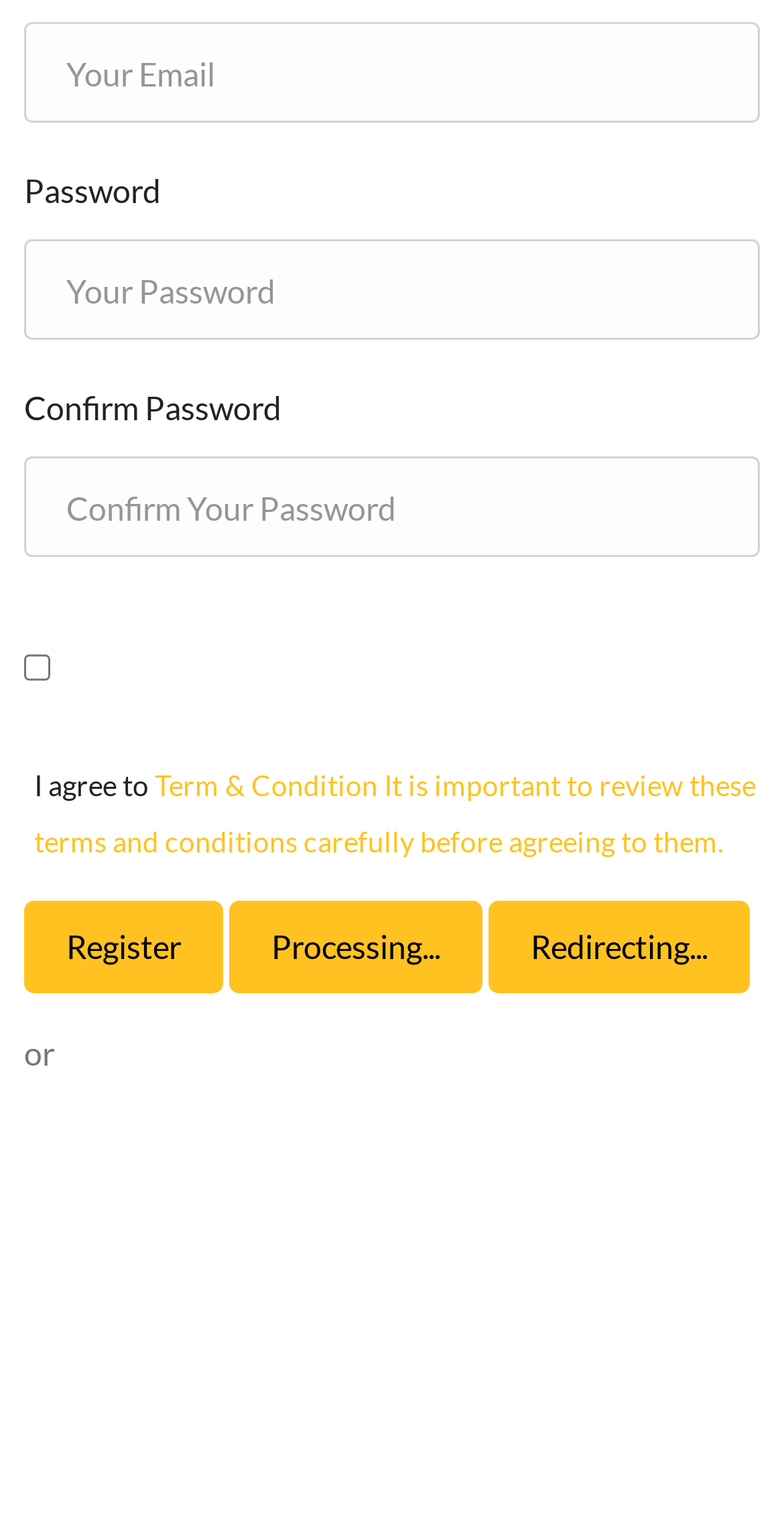Please identify the bounding box coordinates of the clickable area that will fulfill the following instruction: "Confirm your password". The coordinates should be in the format of four float numbers between 0 and 1, i.e., [left, top, right, bottom].

[0.031, 0.301, 0.969, 0.367]